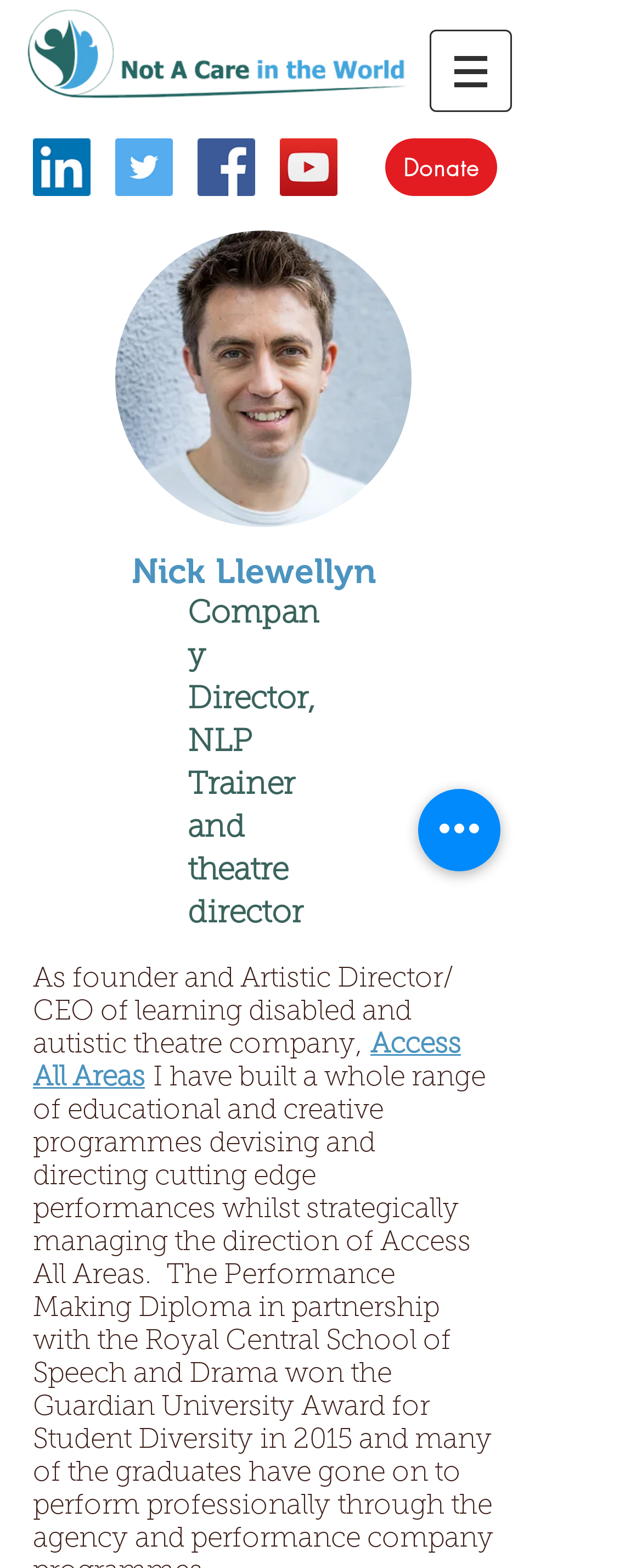Respond to the question with just a single word or phrase: 
What is the purpose of the 'Donate' button?

To donate to Nick or his company